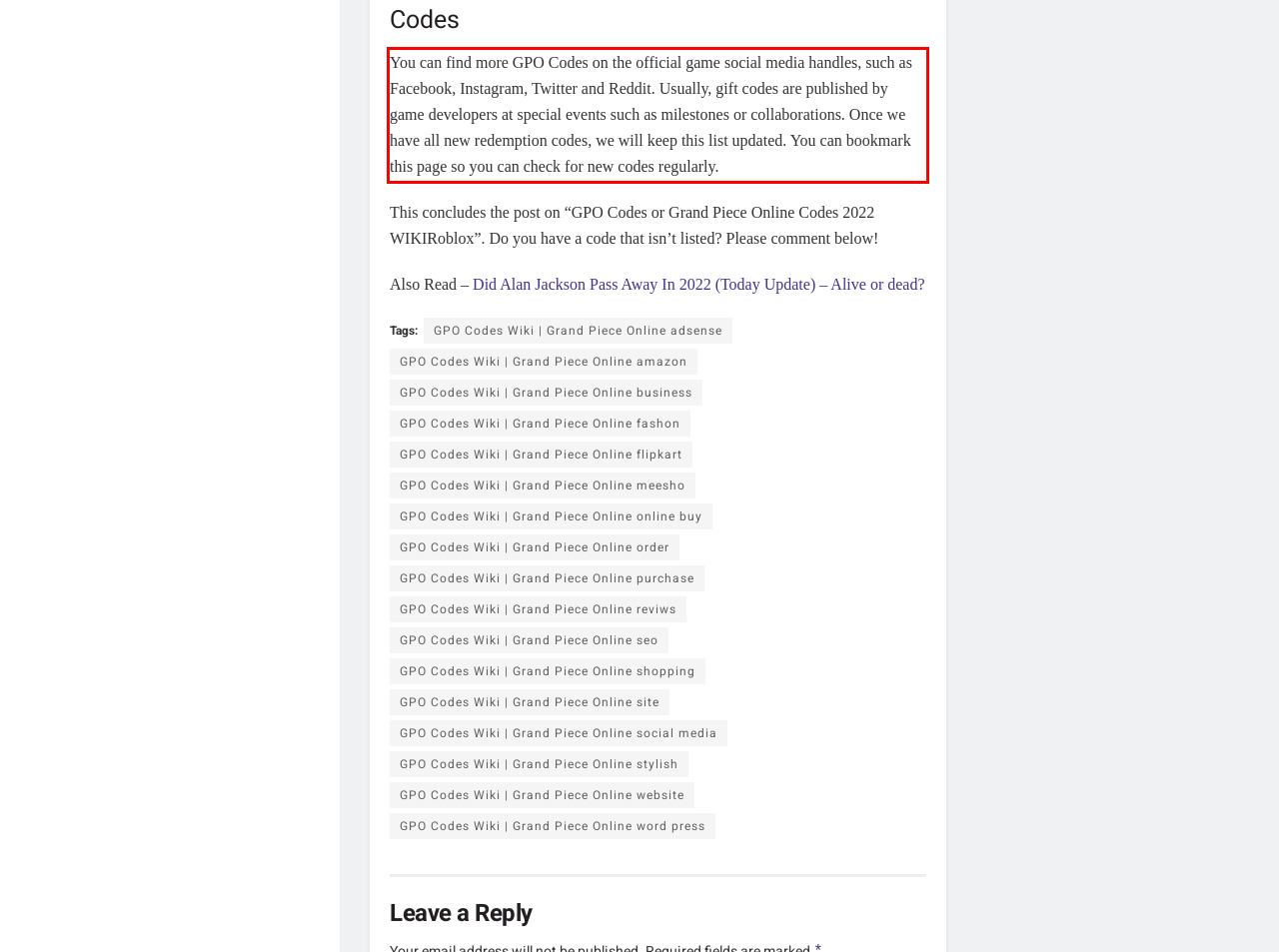You have a screenshot of a webpage, and there is a red bounding box around a UI element. Utilize OCR to extract the text within this red bounding box.

You can find more GPO Codes on the official game social media handles, such as Facebook, Instagram, Twitter and Reddit. Usually, gift codes are published by game developers at special events such as milestones or collaborations. Once we have all new redemption codes, we will keep this list updated. You can bookmark this page so you can check for new codes regularly.